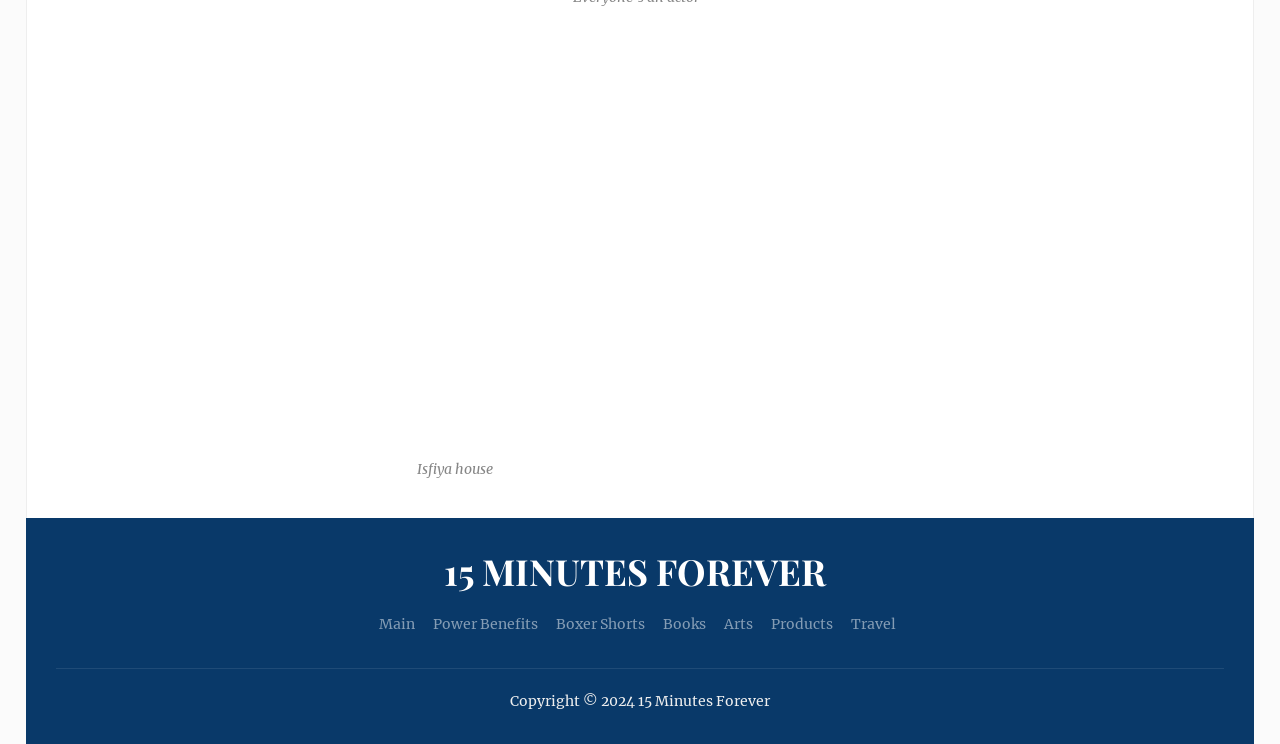Bounding box coordinates are specified in the format (top-left x, top-left y, bottom-right x, bottom-right y). All values are floating point numbers bounded between 0 and 1. Please provide the bounding box coordinate of the region this sentence describes: Products

[0.602, 0.827, 0.651, 0.851]